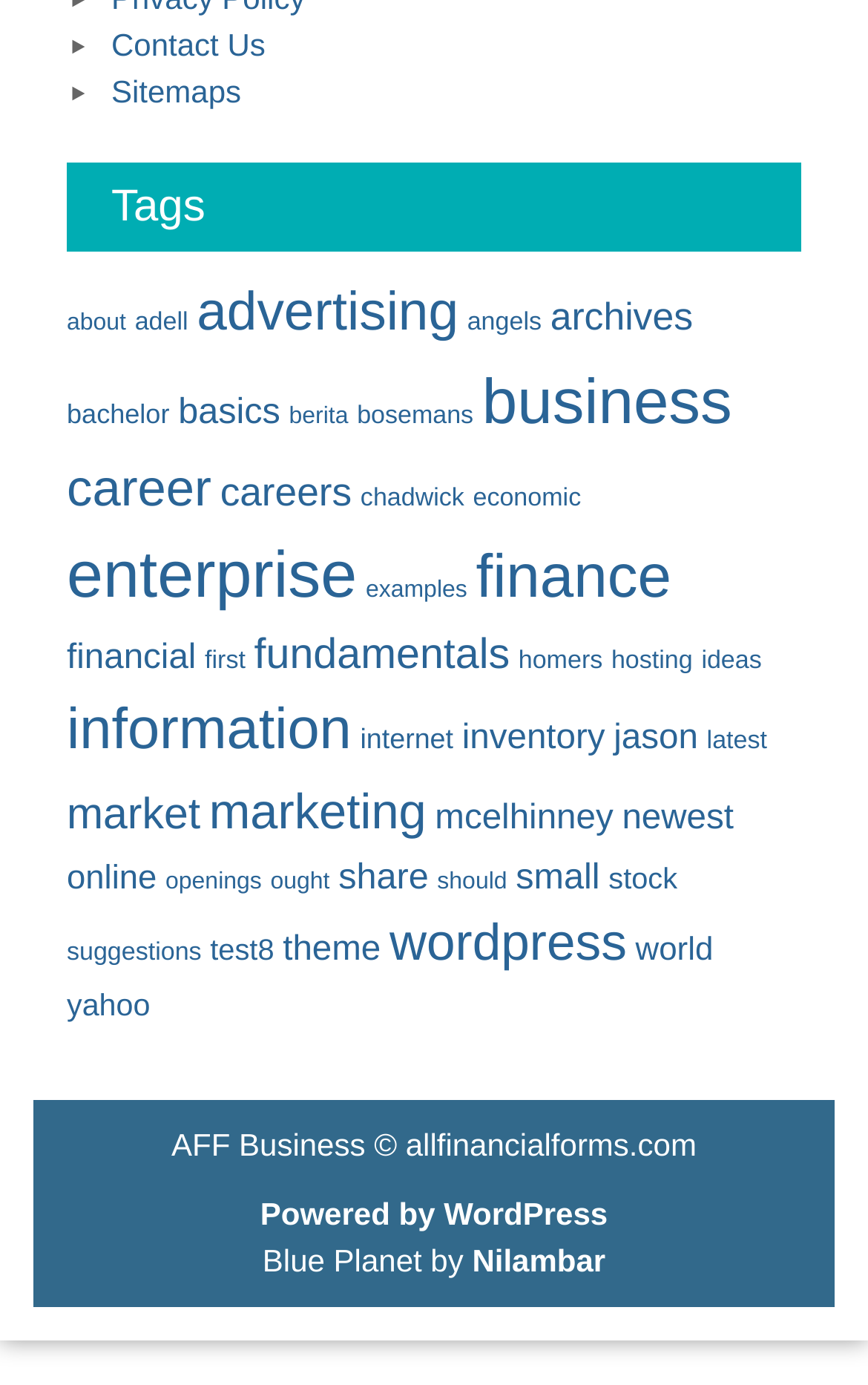Pinpoint the bounding box coordinates of the element you need to click to execute the following instruction: "View 'business' category". The bounding box should be represented by four float numbers between 0 and 1, in the format [left, top, right, bottom].

[0.555, 0.265, 0.843, 0.316]